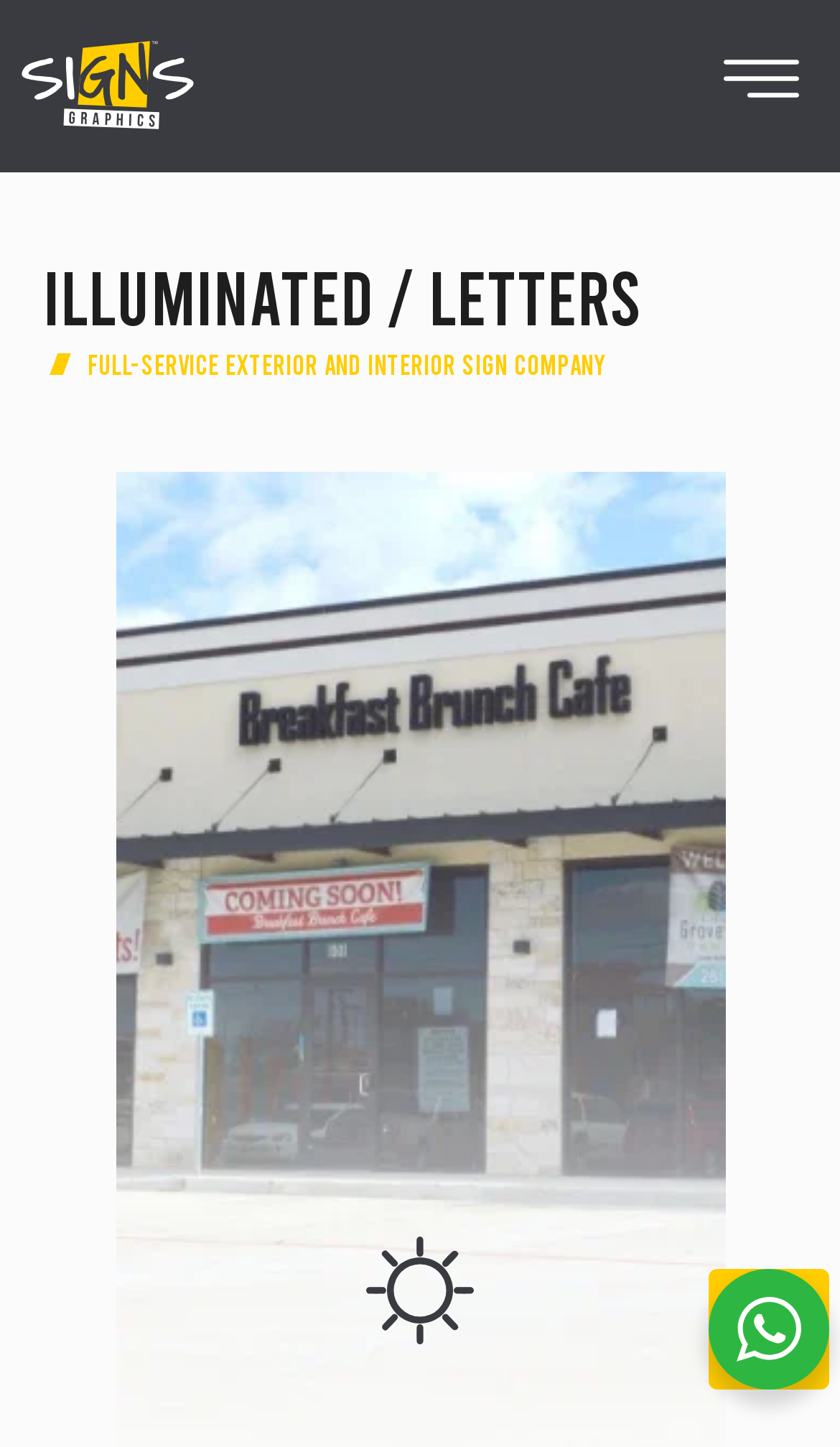Answer the question in a single word or phrase:
Is there a menu on the webpage?

Yes